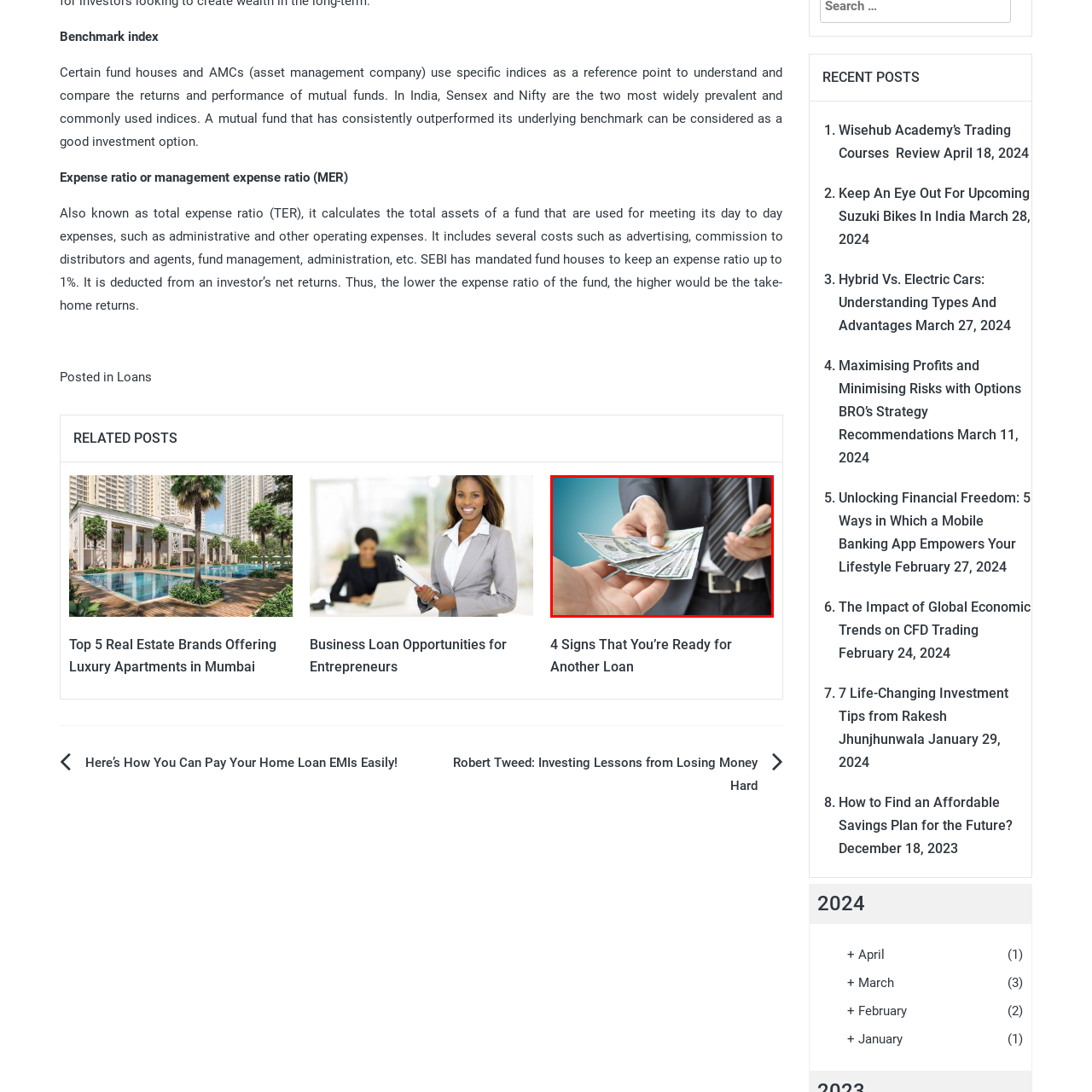Observe the image enclosed by the red rectangle, then respond to the question in one word or phrase:
What is the dominant color of the backdrop?

Calm blue tones